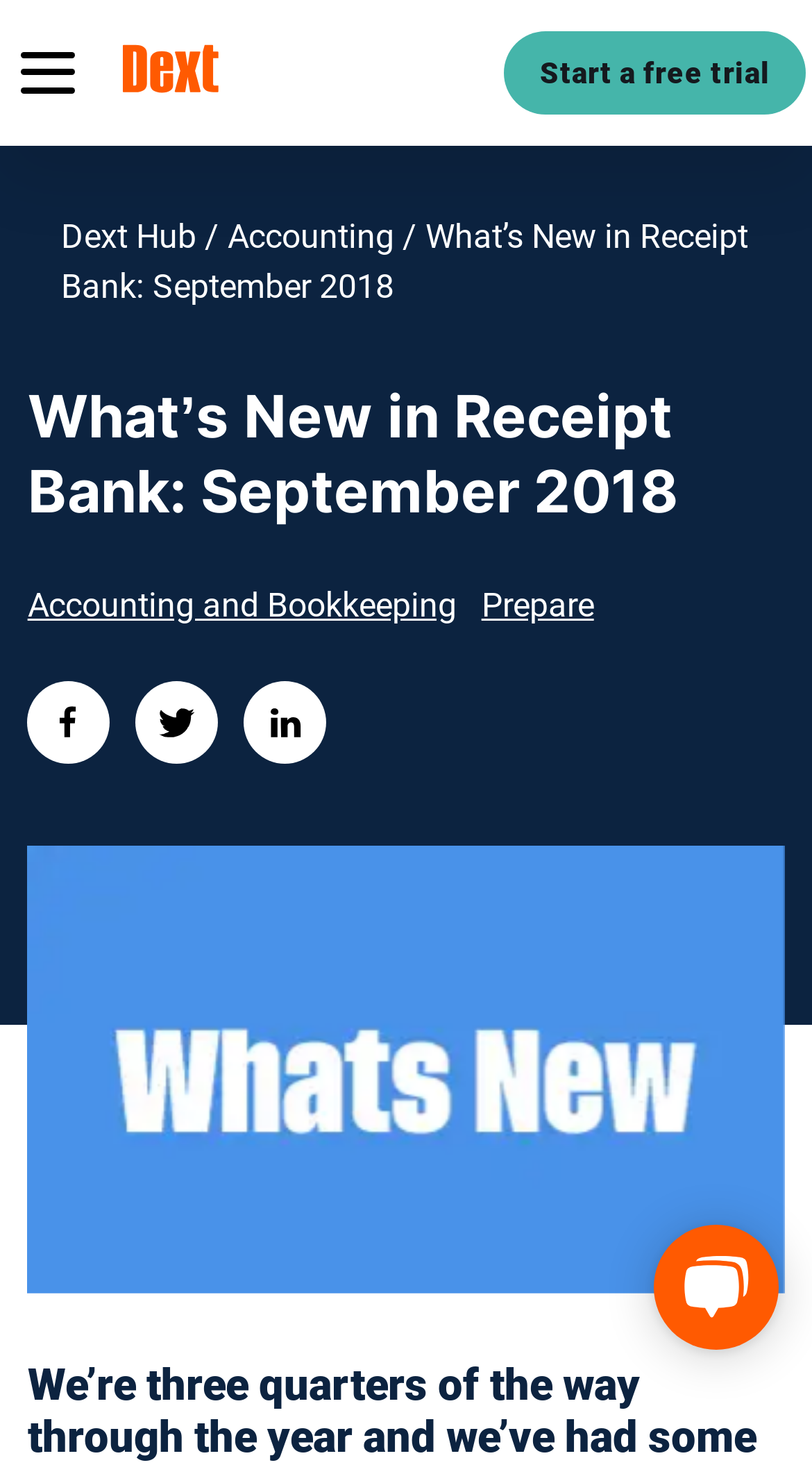Show me the bounding box coordinates of the clickable region to achieve the task as per the instruction: "open chat".

[0.805, 0.836, 0.959, 0.921]